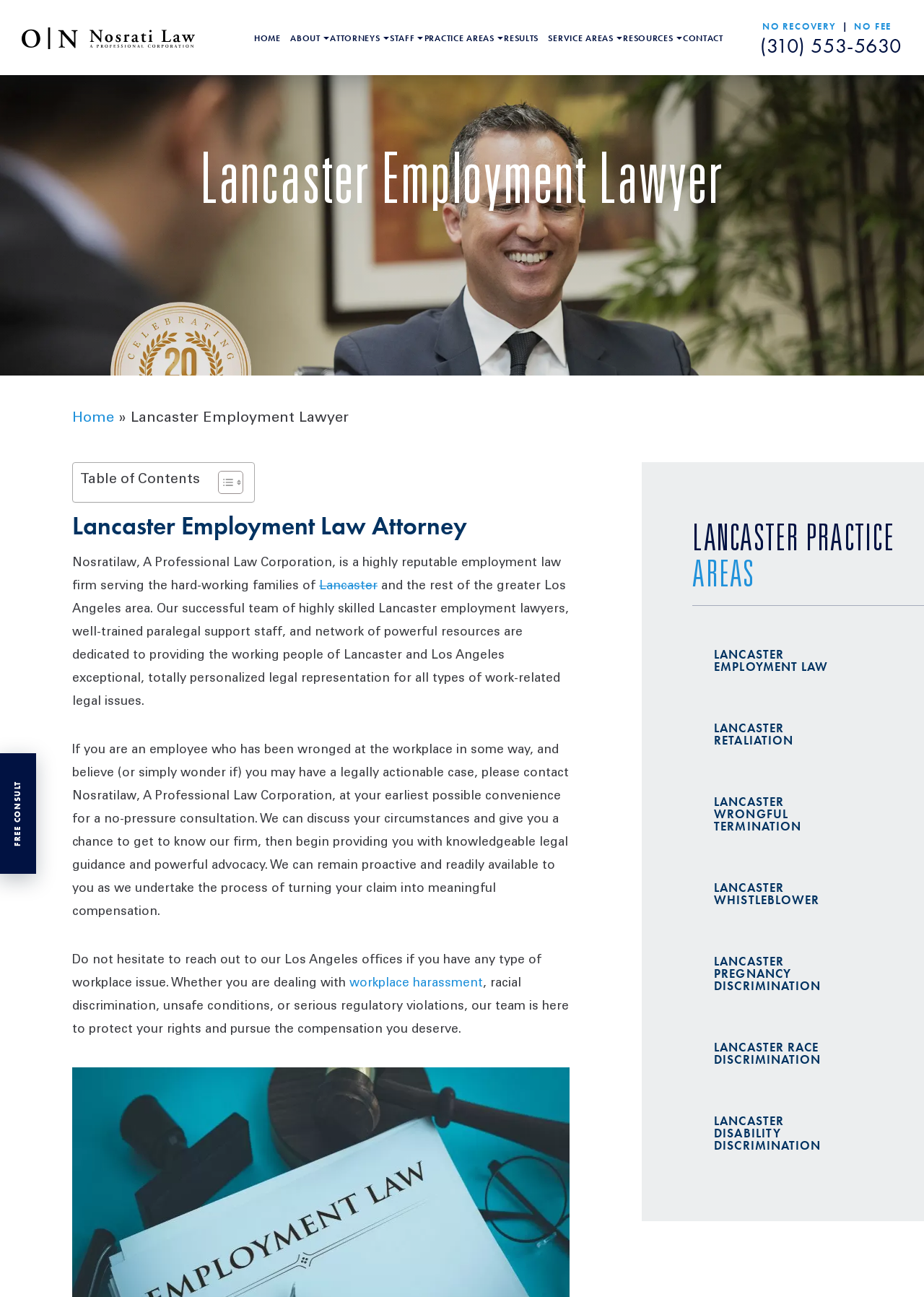Can you find the bounding box coordinates for the element to click on to achieve the instruction: "Call the phone number"?

[0.815, 0.02, 0.957, 0.039]